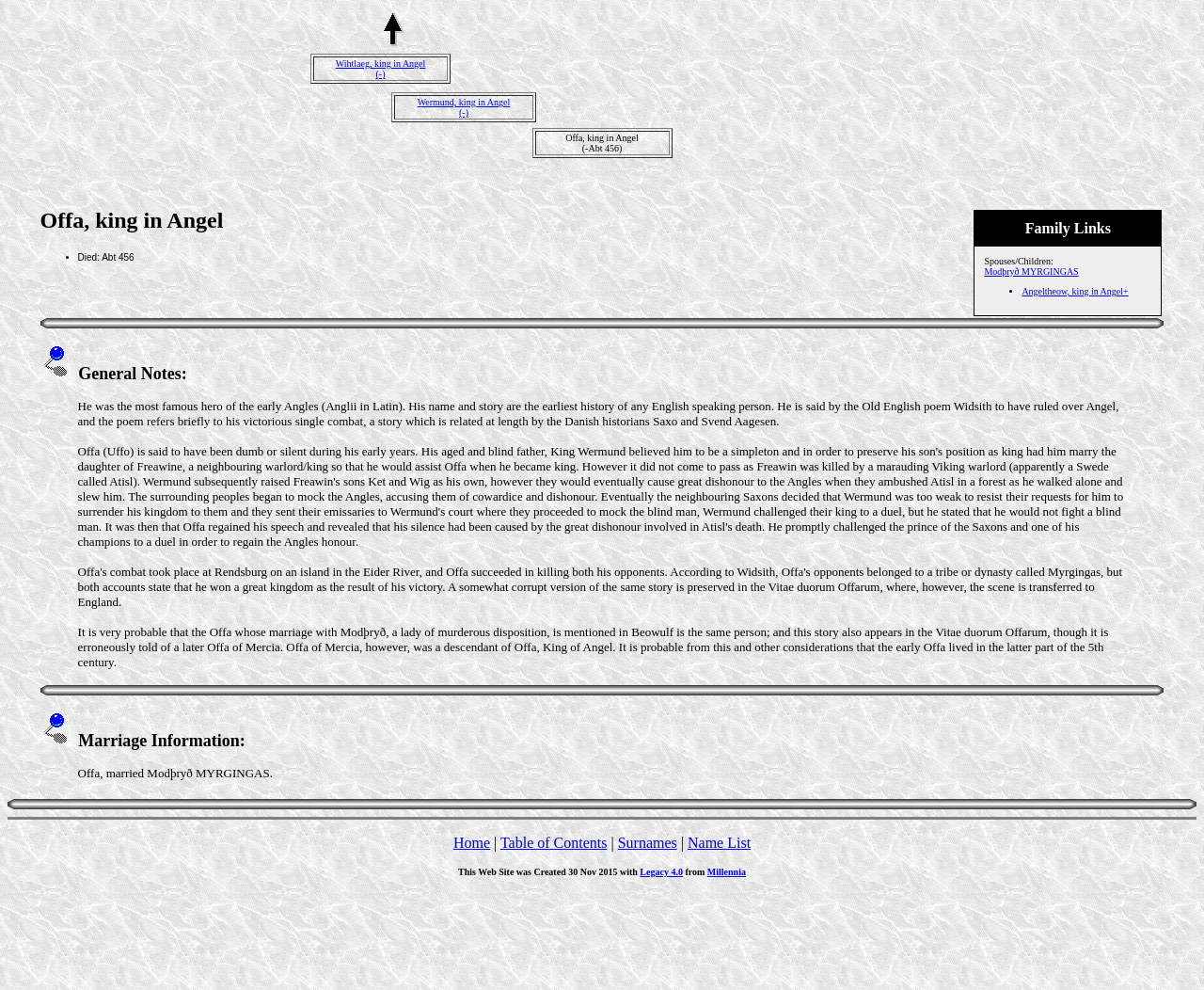Please give a concise answer to this question using a single word or phrase: 
What is the relationship between Offa and Modþryð MYRGINGAS?

Spouses/Children